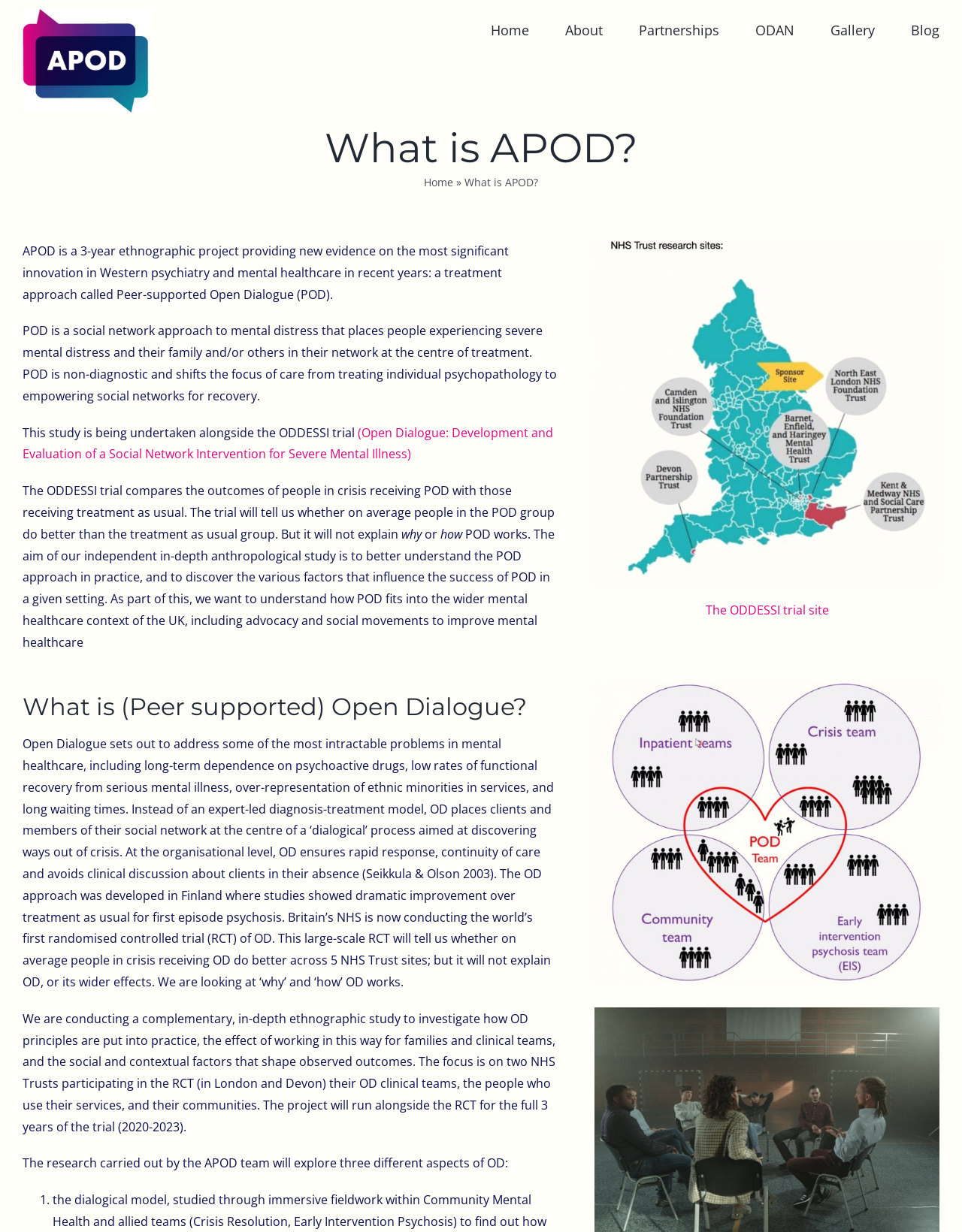What is the aim of the APOD team's research?
Please provide a detailed and thorough answer to the question.

The aim of the APOD team's research is to better understand the POD approach in practice, and to discover the various factors that influence the success of POD in a given setting.